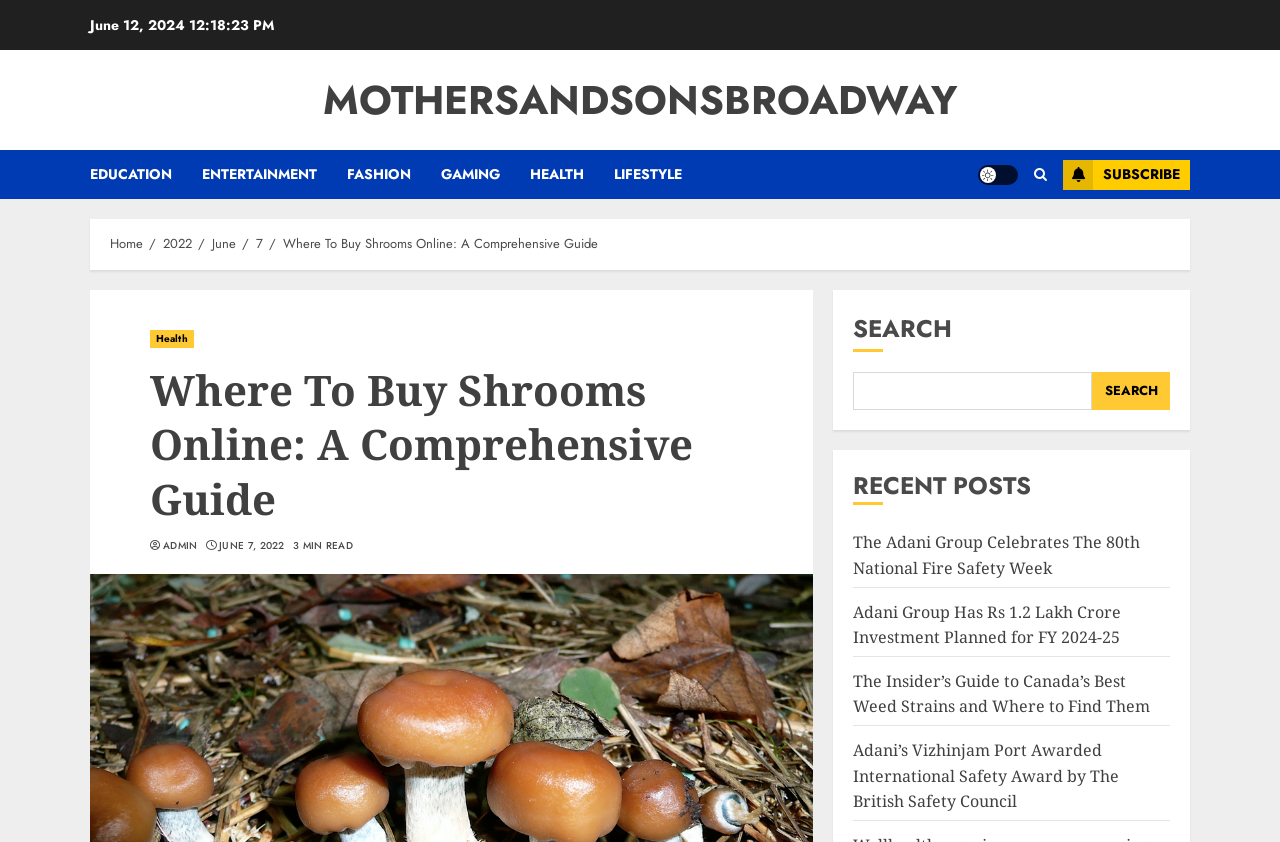Identify the bounding box coordinates for the UI element mentioned here: "Gaming". Provide the coordinates as four float values between 0 and 1, i.e., [left, top, right, bottom].

[0.345, 0.178, 0.414, 0.236]